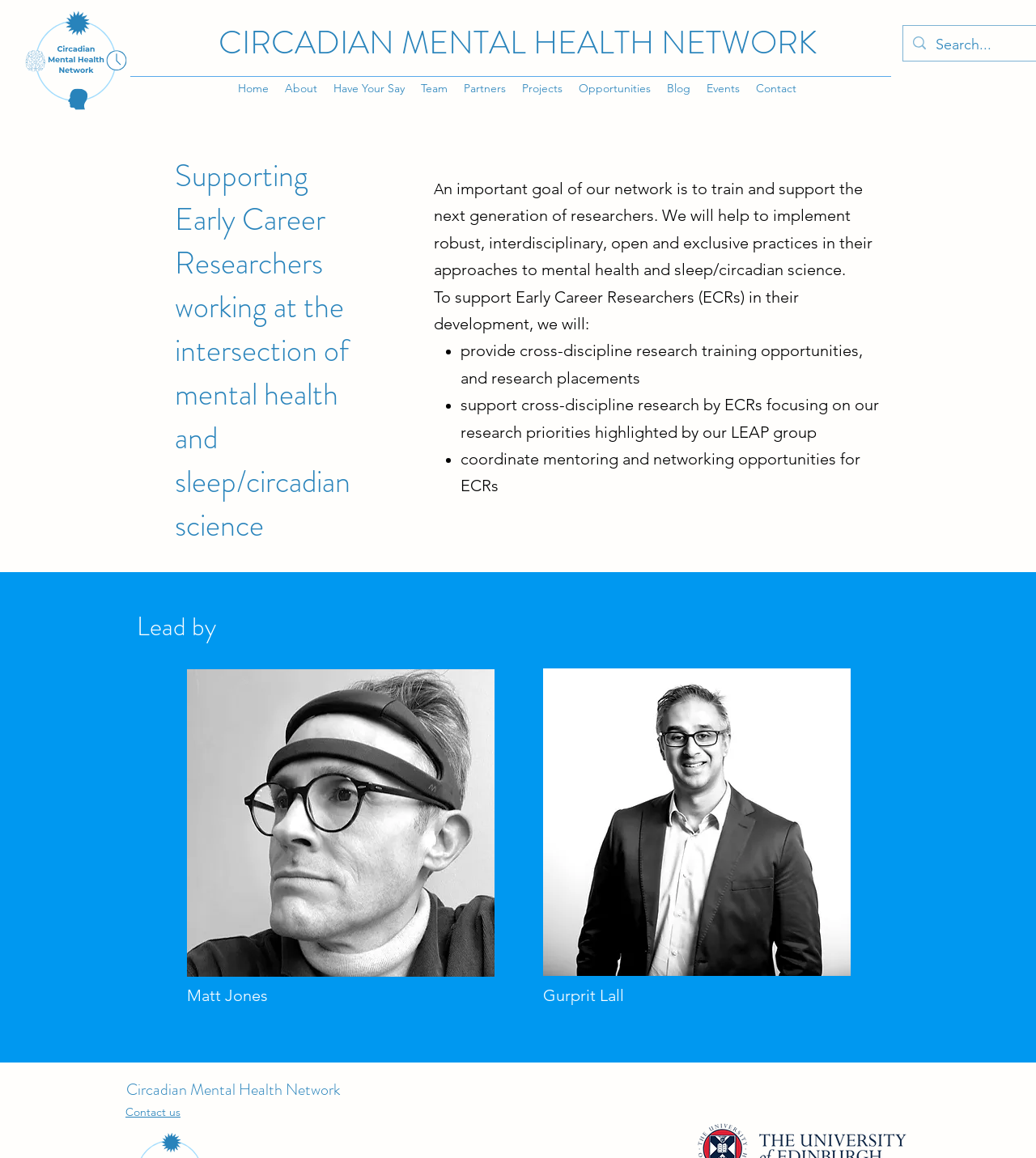Pinpoint the bounding box coordinates of the clickable area needed to execute the instruction: "View the 'About' page". The coordinates should be specified as four float numbers between 0 and 1, i.e., [left, top, right, bottom].

[0.267, 0.066, 0.314, 0.087]